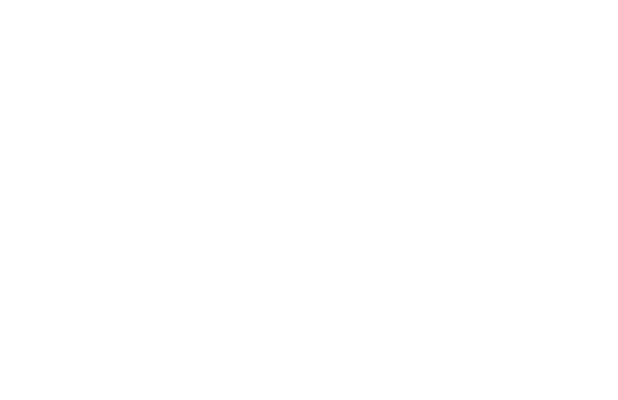What type of products does the brand specialize in?
Utilize the information in the image to give a detailed answer to the question.

The caption states that the brand specializes in manufacturing industrial specialty tools and universal keys for electric control boxes and cabinets, which indicates the type of products they offer.